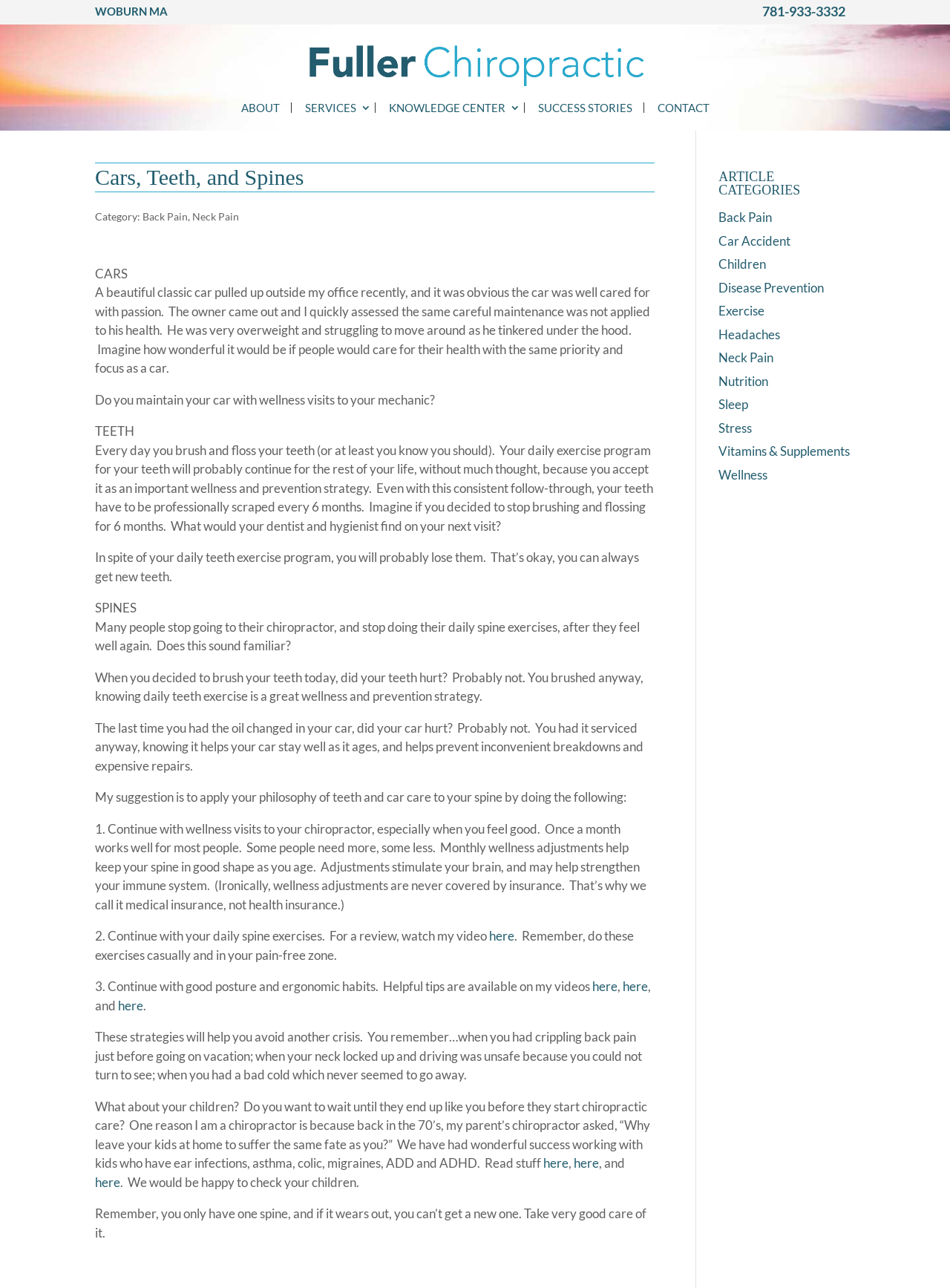Summarize the contents and layout of the webpage in detail.

This webpage is about Fuller Chiropractic, a chiropractic care center. At the top, there is a phone number "781-933-3332" and a link to "WOBURN MA", which is likely the location of the center. Below that, there is a logo of Fuller Chiropractic, accompanied by a link to the homepage. 

The main content of the webpage is an article titled "Cars, Teeth, and Spines". The article starts with a story about a well-maintained classic car and its owner, who, unlike his car, does not take good care of his health. The article then compares the importance of regular maintenance for cars to the importance of regular chiropractic care for our spines. 

The article is divided into three sections: "CARS", "TEETH", and "SPINES". Each section uses analogies to explain the importance of regular maintenance and care. For example, the "TEETH" section compares brushing and flossing teeth to regular chiropractic care, emphasizing that even with daily care, professional maintenance is still necessary. 

Throughout the article, there are links to other relevant articles and videos, such as "Back Pain" and "Neck Pain", which are likely related to chiropractic care. 

On the right side of the webpage, there are links to various categories, including "Back Pain", "Car Accident", "Children", and "Wellness", which are likely categories for articles and resources related to chiropractic care.